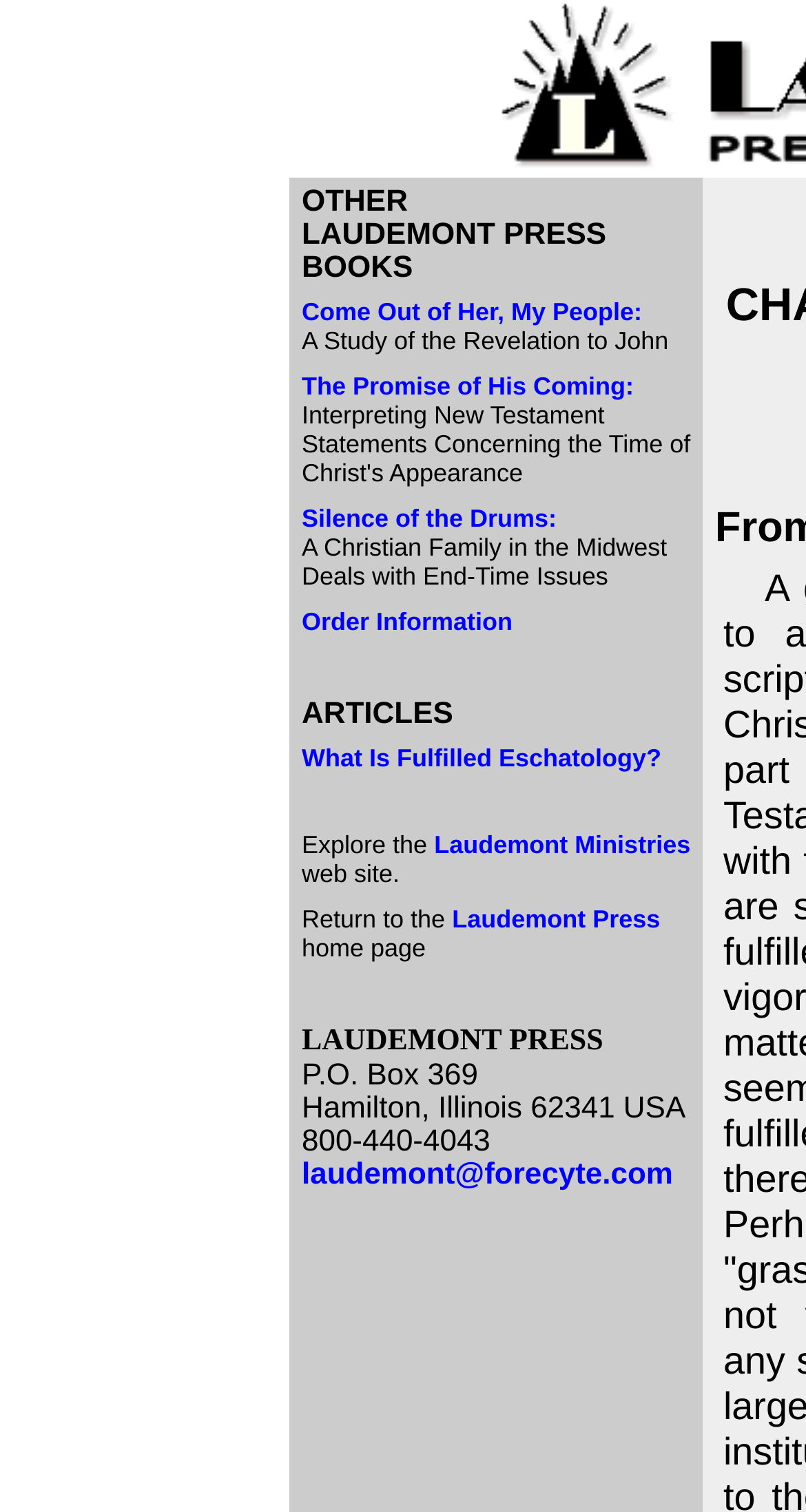What is the topic of the article 'What Is Fulfilled Eschatology?'?
Refer to the image and offer an in-depth and detailed answer to the question.

The topic of the article is obtained from the link element with the text 'What Is Fulfilled Eschatology?' at coordinates [0.374, 0.492, 0.821, 0.511]. The topic is eschatology, which is a branch of theology concerned with the end of the world.